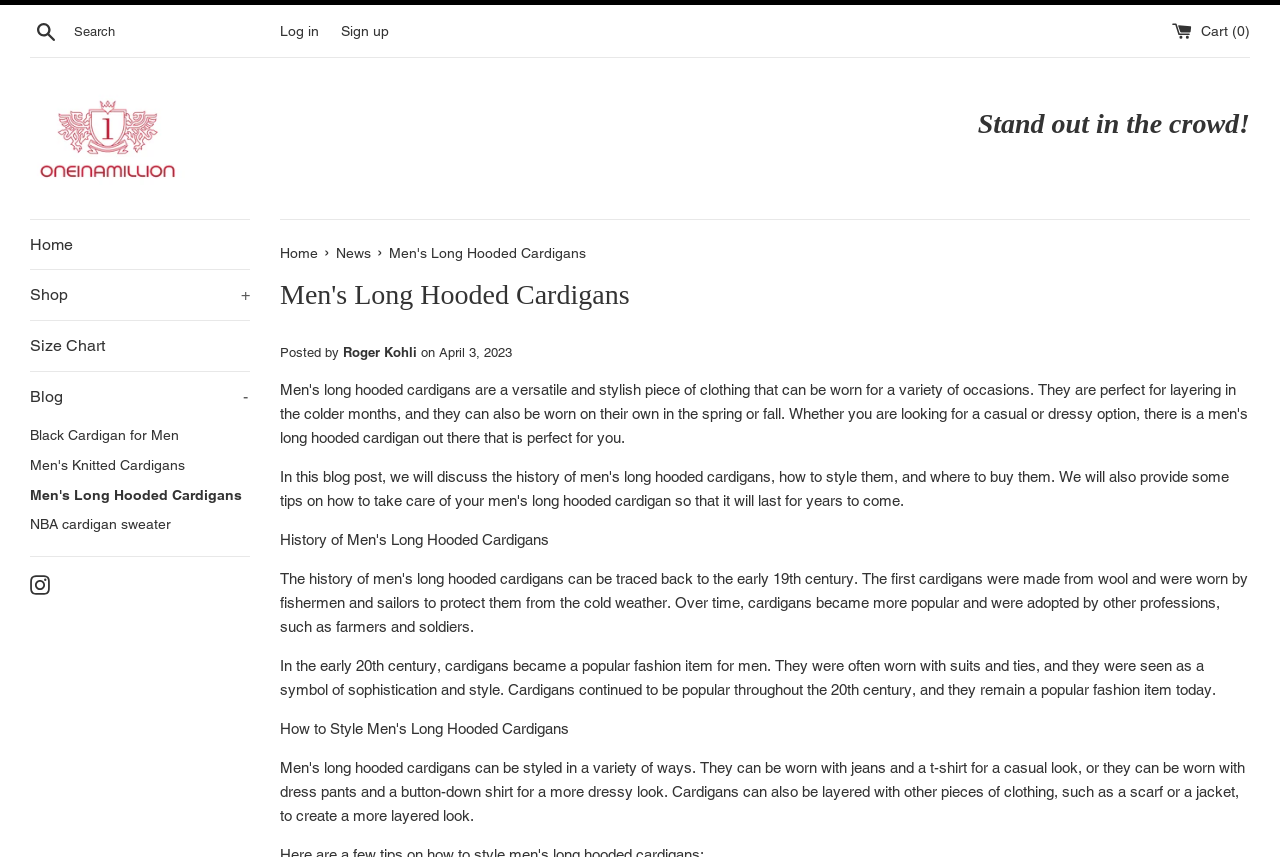Determine the bounding box coordinates for the HTML element described here: "parent_node: Search aria-label="Search" name="q" placeholder="Search"".

[0.052, 0.016, 0.219, 0.058]